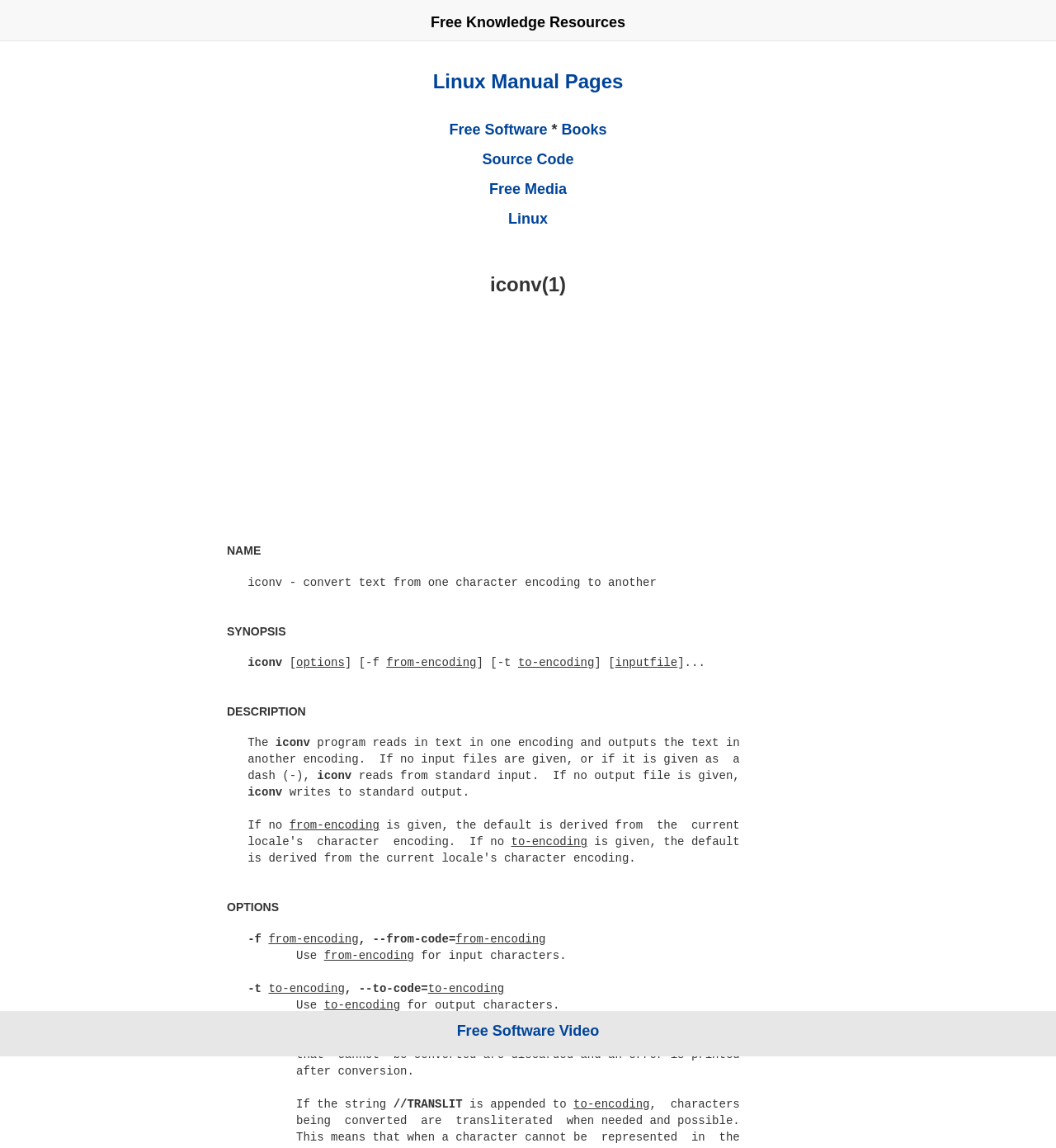Please determine the bounding box coordinates of the area that needs to be clicked to complete this task: 'Click on 'Source Code''. The coordinates must be four float numbers between 0 and 1, formatted as [left, top, right, bottom].

[0.457, 0.132, 0.543, 0.146]